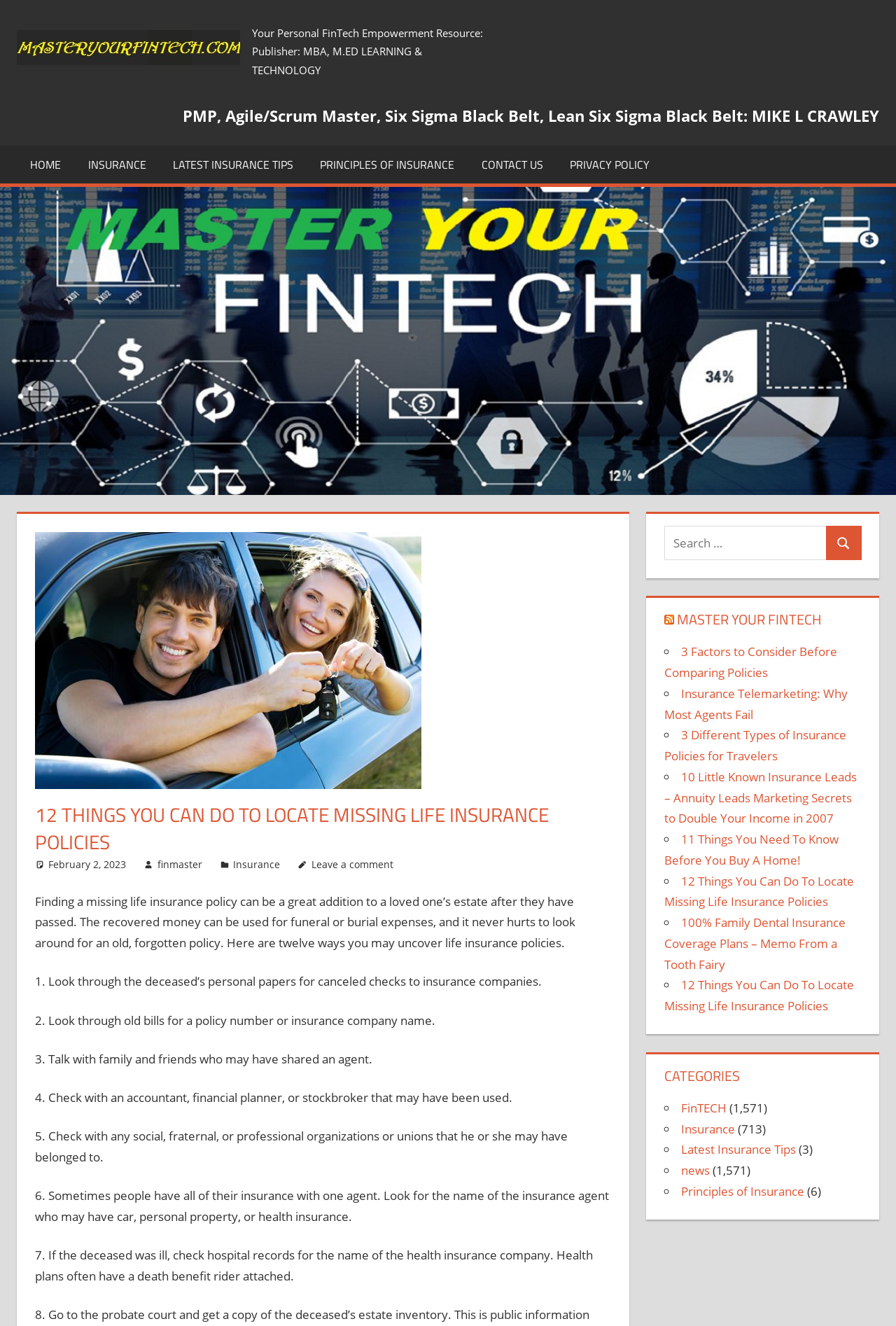Provide a short answer using a single word or phrase for the following question: 
How many ways are suggested to locate missing life insurance policies?

12